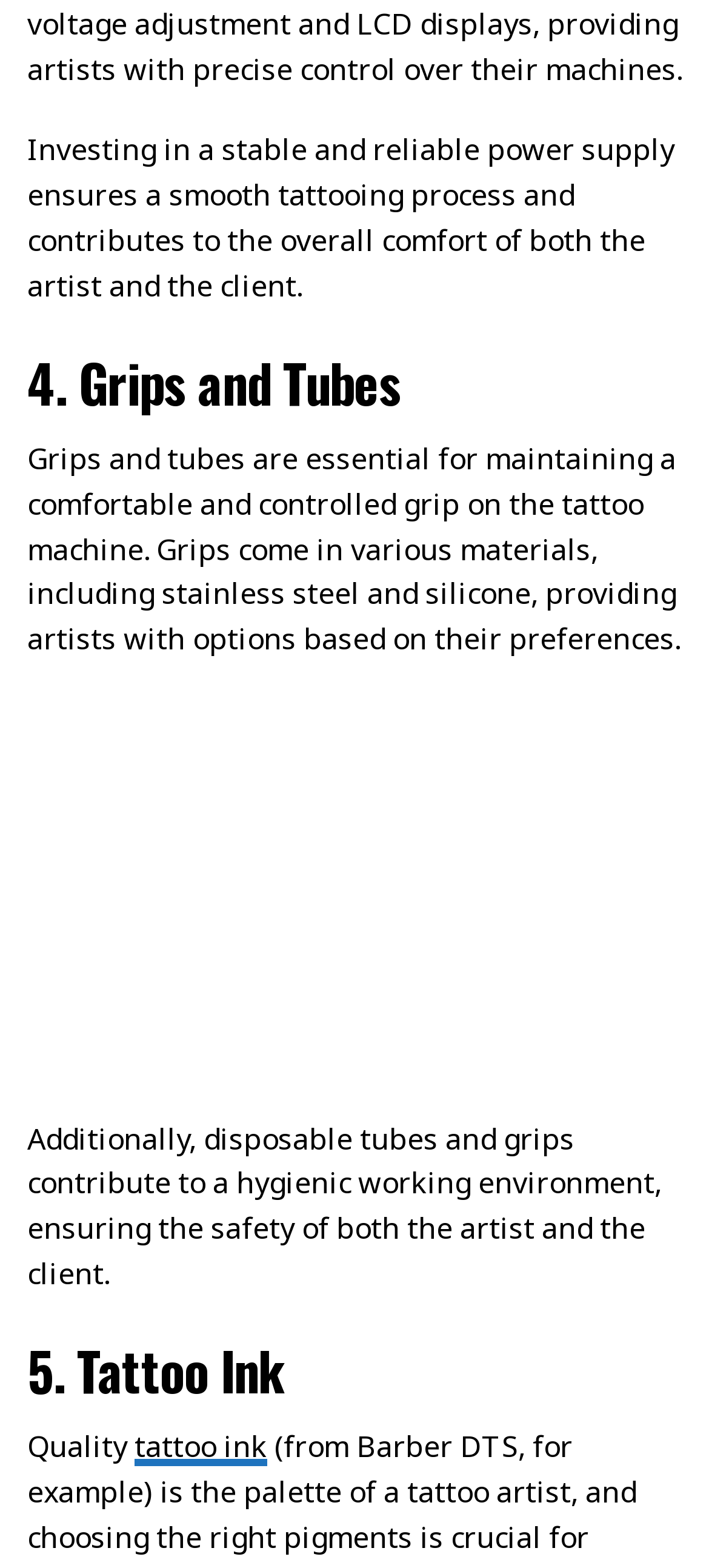What is the importance of a stable power supply in tattooing?
Please provide a full and detailed response to the question.

According to the webpage, a stable and reliable power supply ensures a smooth tattooing process and contributes to the overall comfort of both the artist and the client.